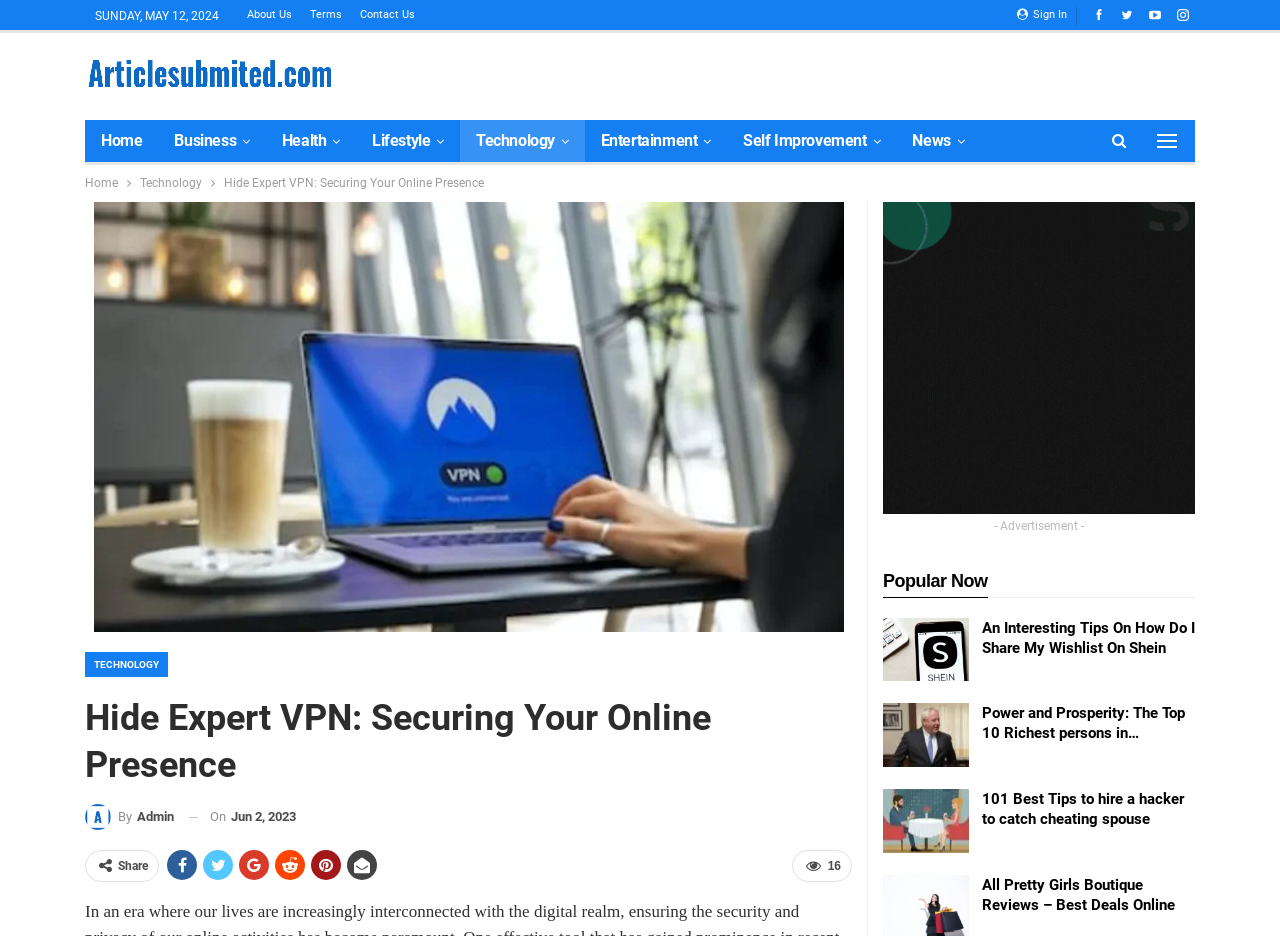What is the title of the article?
Give a single word or phrase as your answer by examining the image.

Hide Expert VPN: Securing Your Online Presence